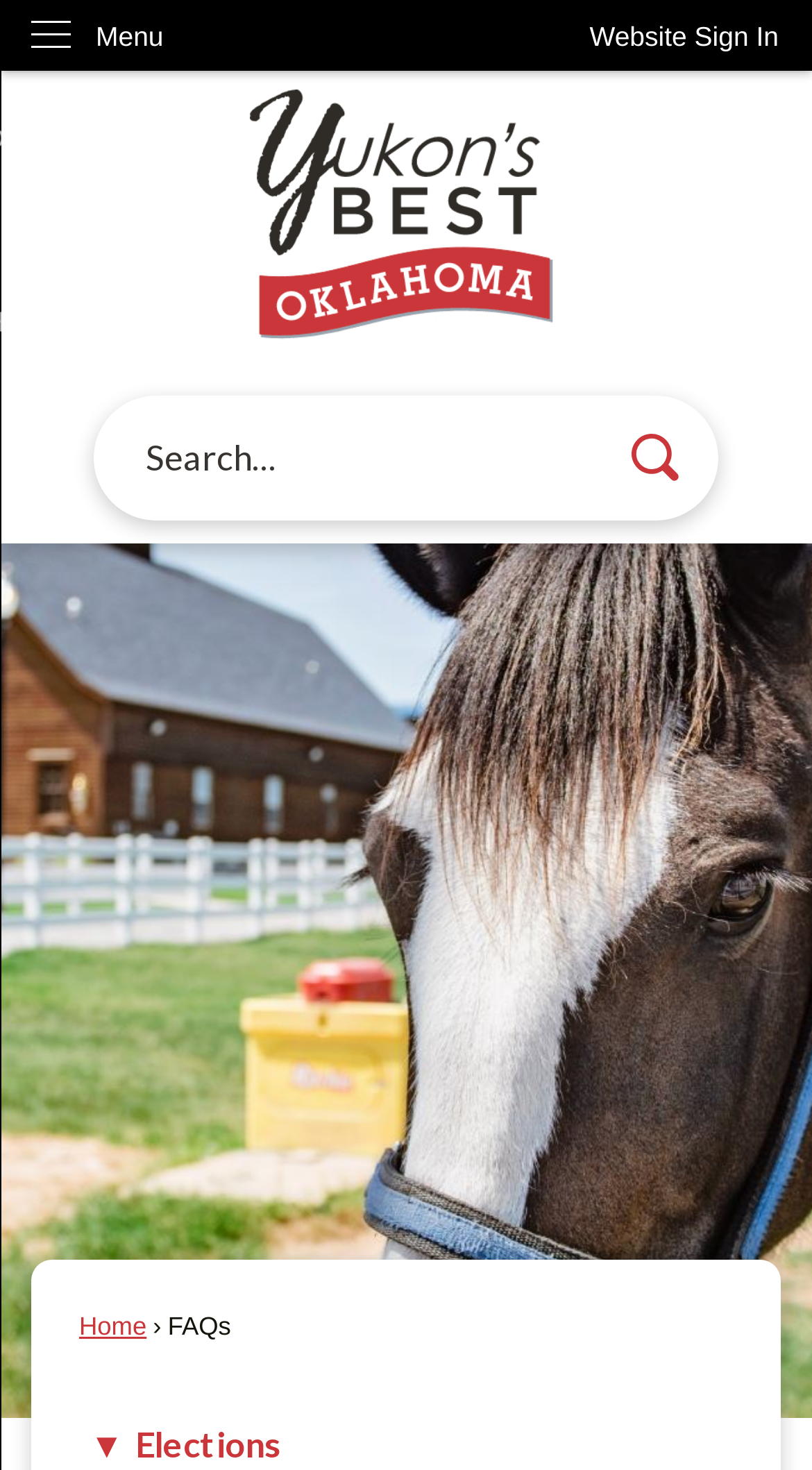What is the text label of the menu in the top section?
Give a single word or phrase answer based on the content of the image.

Menu